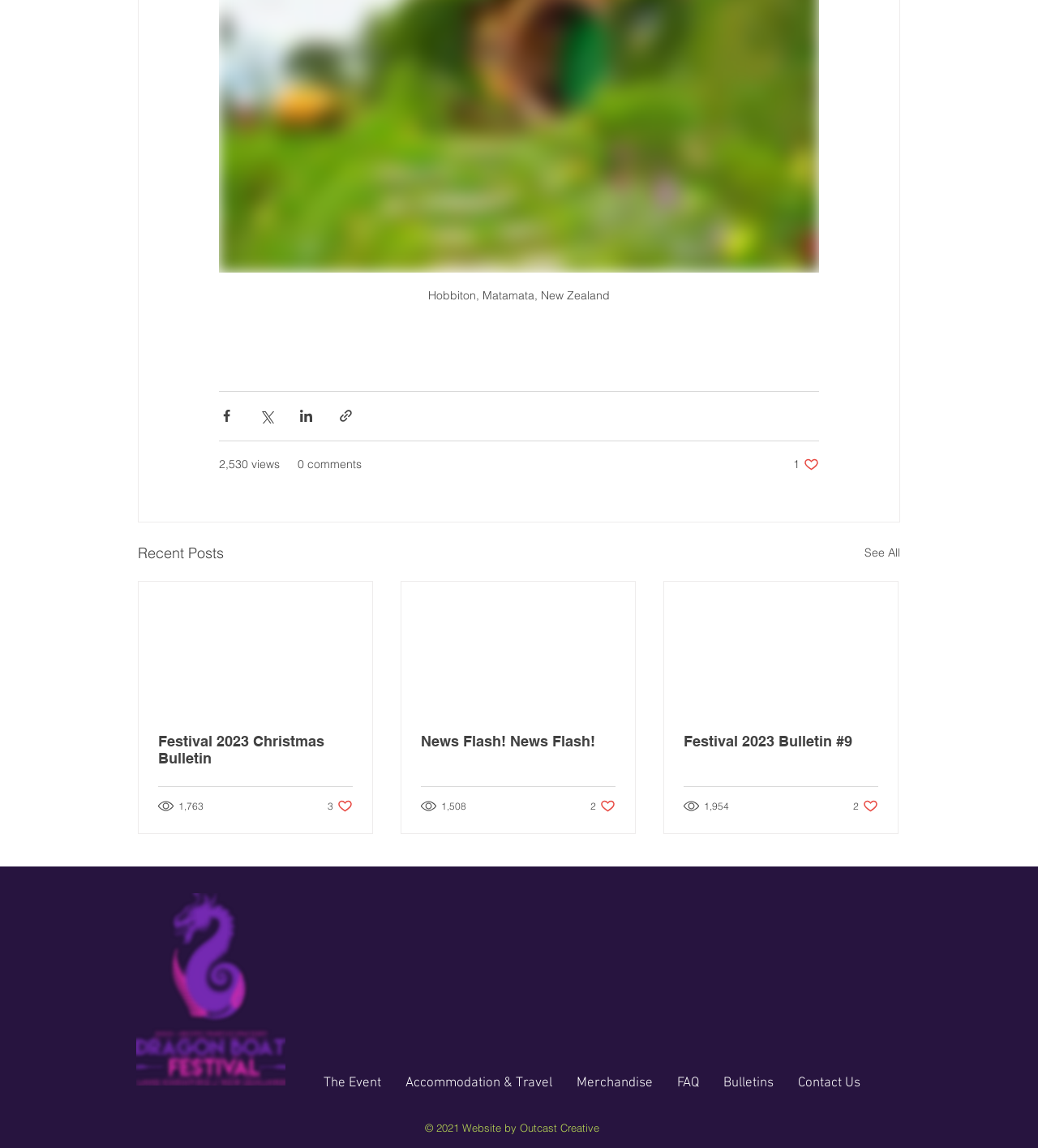Determine the bounding box coordinates of the target area to click to execute the following instruction: "Read Festival 2023 Christmas Bulletin."

[0.152, 0.638, 0.34, 0.668]